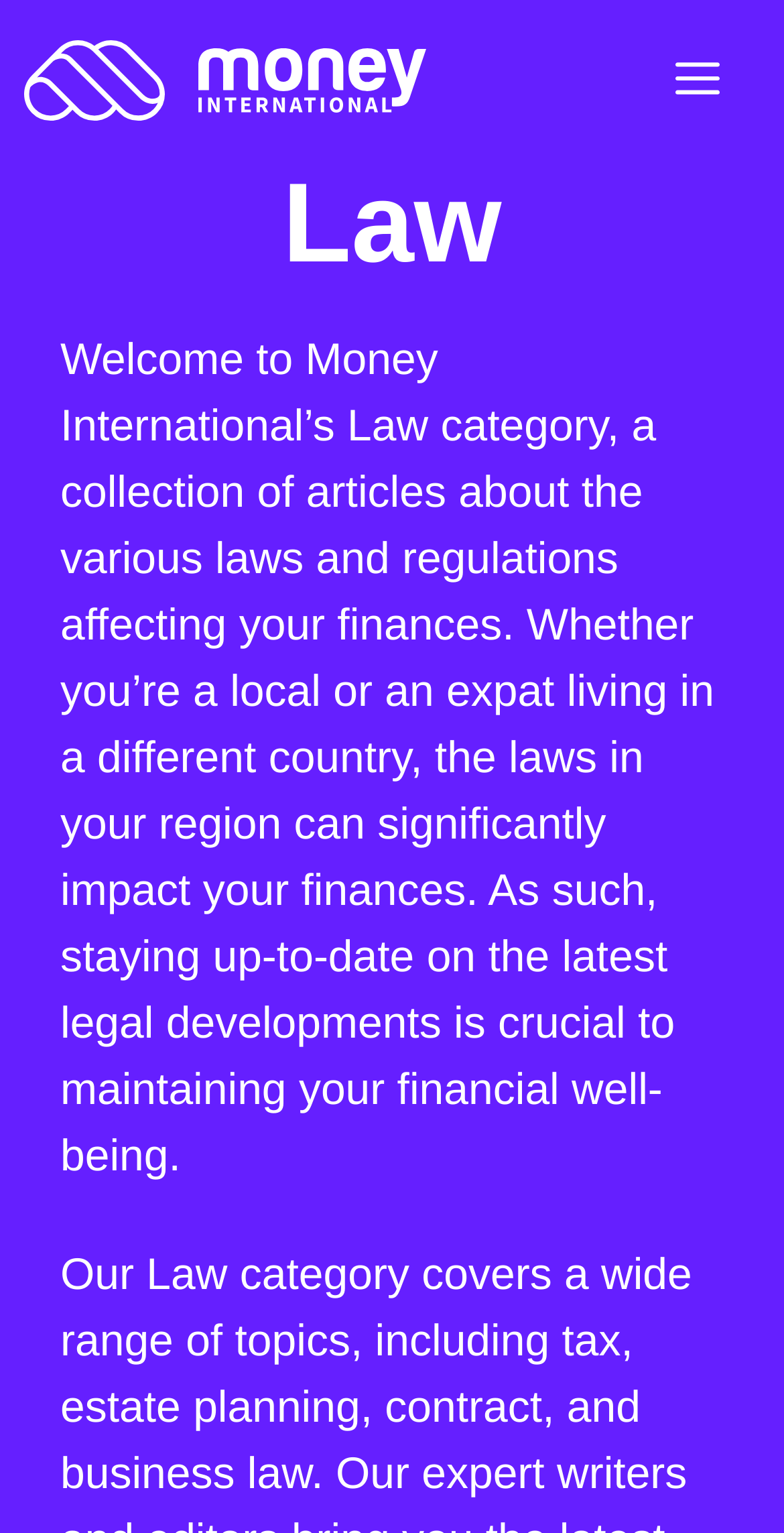Please analyze the image and give a detailed answer to the question:
What is the current page number?

I determined the current page number by looking at the Root Element's text, which includes the phrase 'Page 3 of 6'.